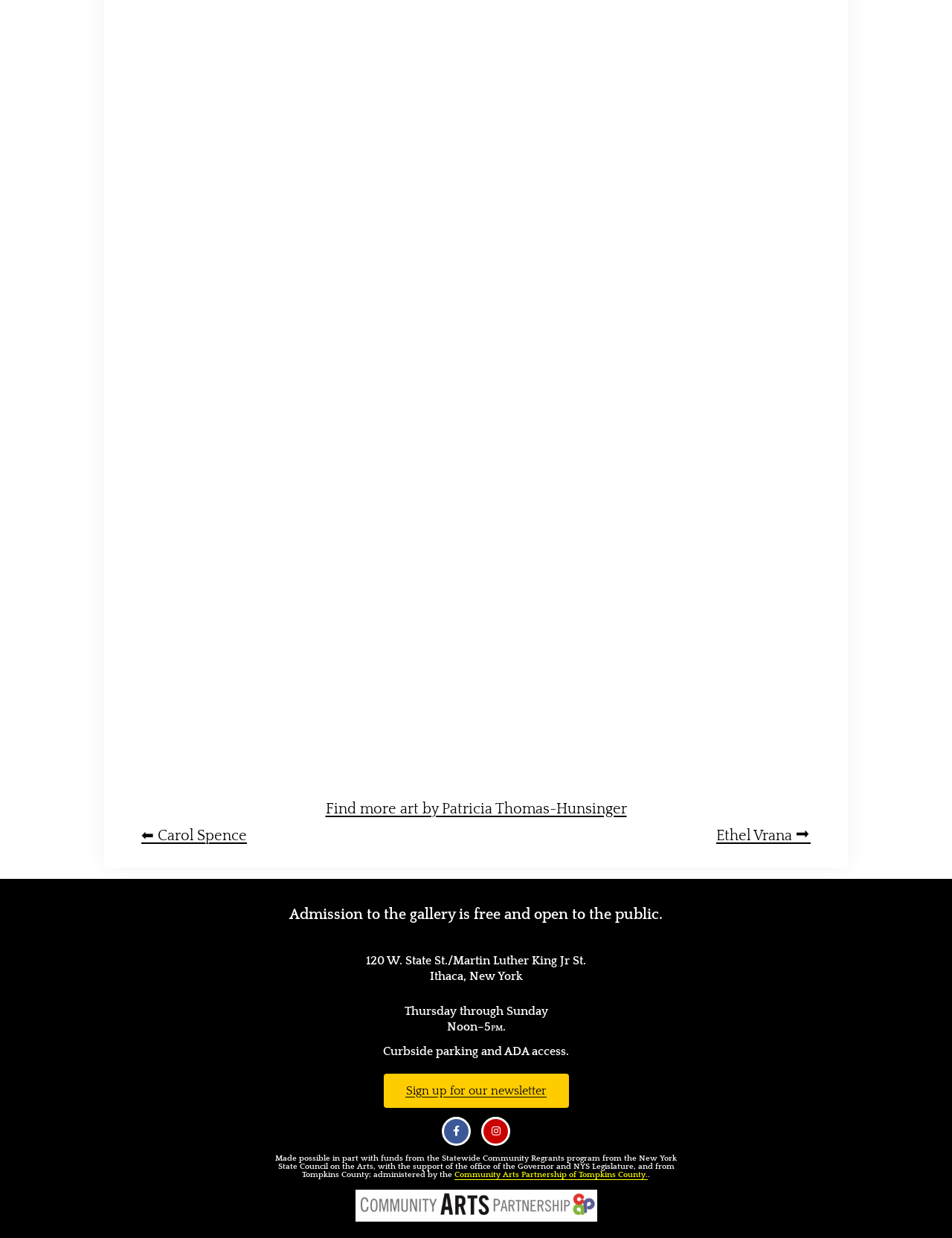Identify the bounding box coordinates necessary to click and complete the given instruction: "Visit Carol Spence's page".

[0.148, 0.668, 0.259, 0.681]